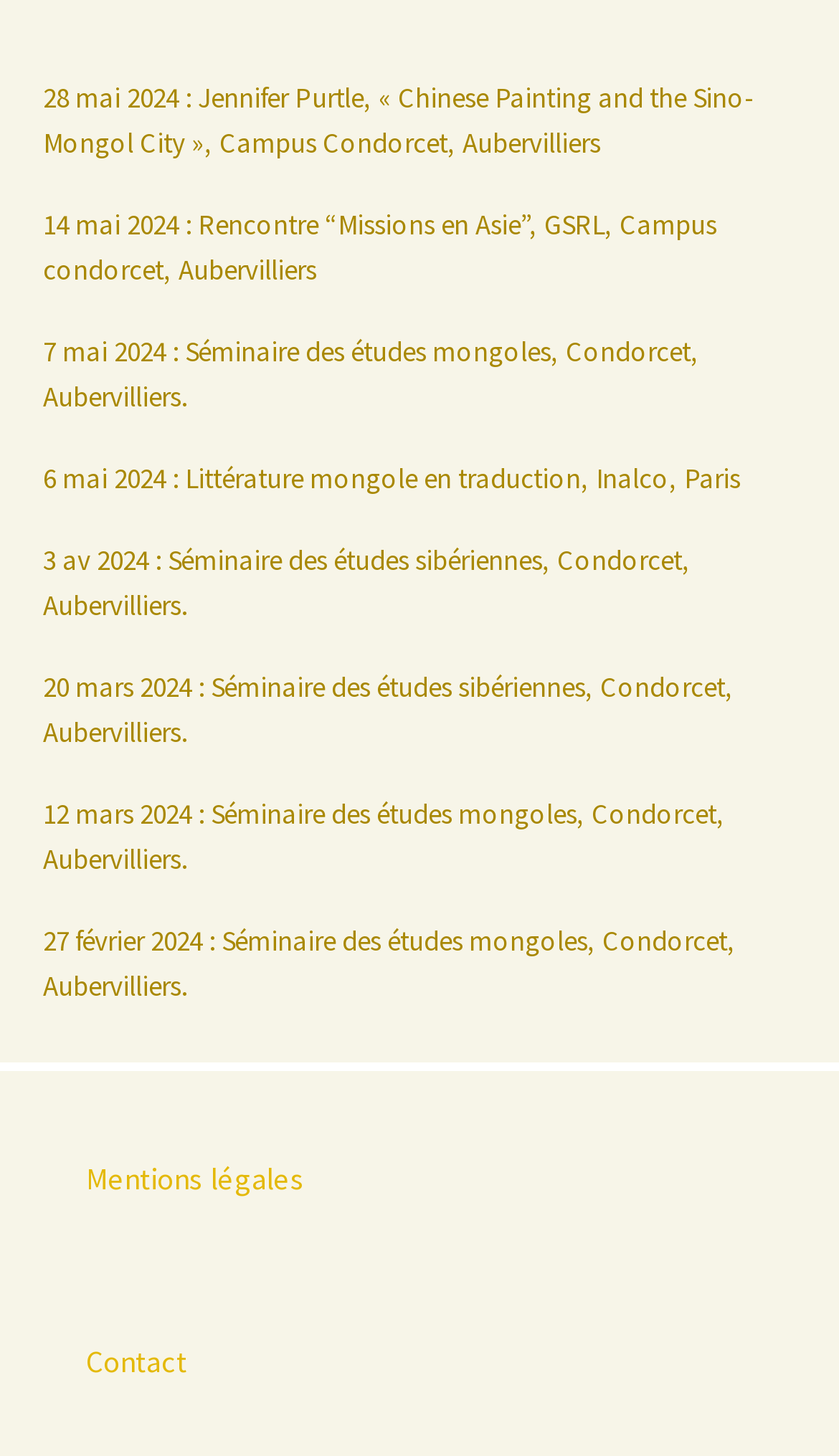Determine the bounding box of the UI element mentioned here: "Contact". The coordinates must be in the format [left, top, right, bottom] with values ranging from 0 to 1.

[0.103, 0.921, 0.223, 0.948]